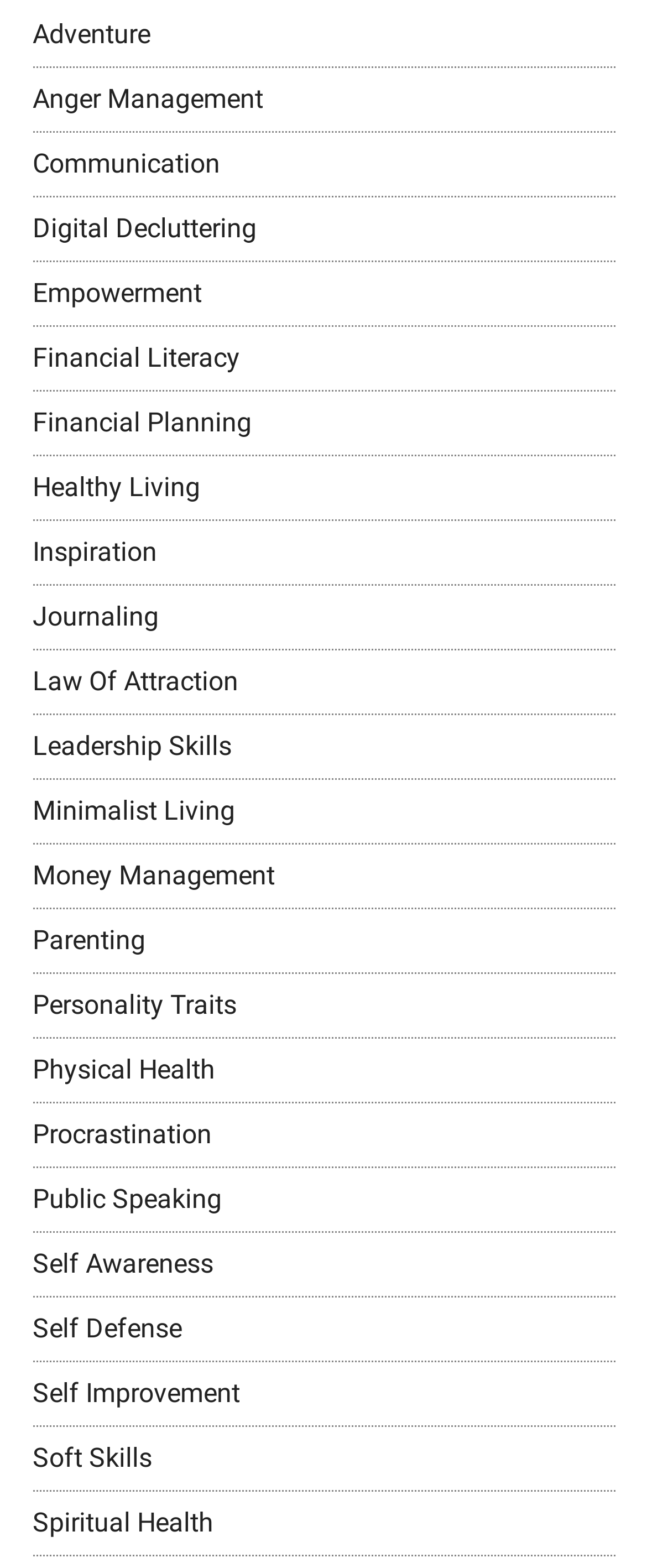Please specify the bounding box coordinates for the clickable region that will help you carry out the instruction: "click on Adventure".

[0.05, 0.012, 0.232, 0.032]